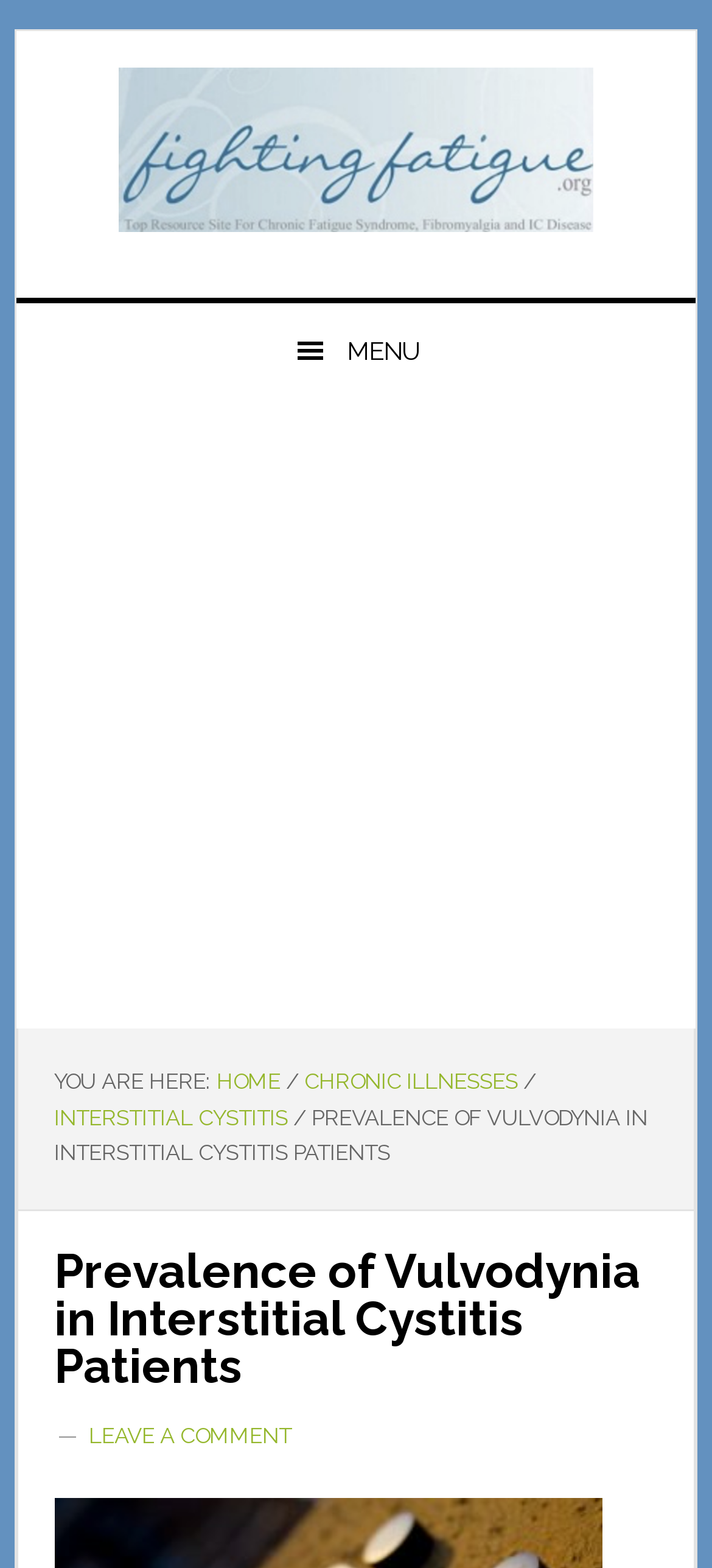Based on what you see in the screenshot, provide a thorough answer to this question: What is the current page about?

Based on the webpage content, specifically the header and breadcrumb navigation, it appears that the current page is discussing the prevalence of vulvodynia in patients with interstitial cystitis.